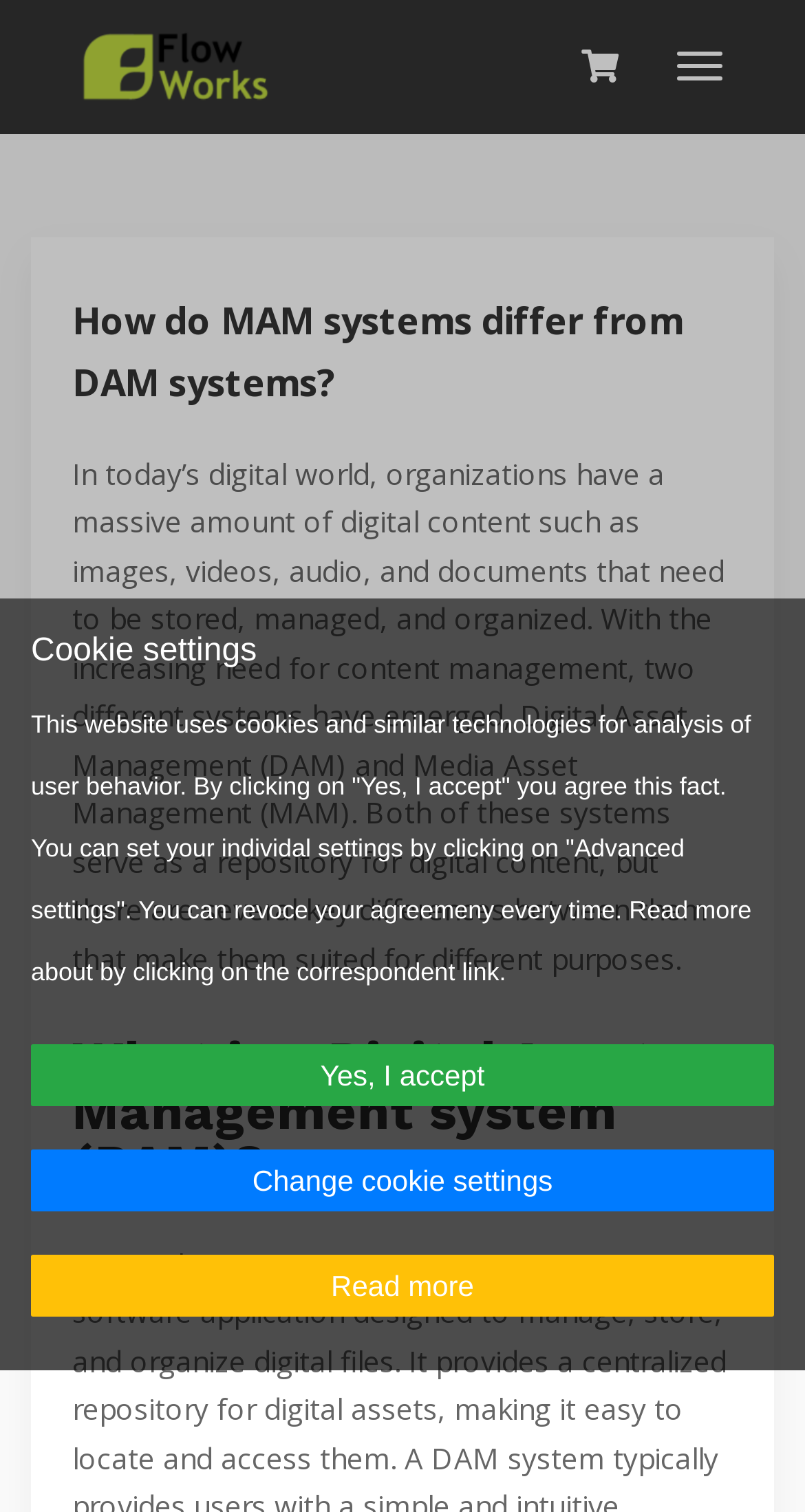Generate a comprehensive description of the contents of the webpage.

The webpage is about comparing Media Asset Management (MAM) systems and Digital Asset Management (DAM) systems. At the top left, there is a link to "Flow Works for QNAP" accompanied by an image with the same name. On the top right, there is a button with no text. 

Below the top section, there is a heading that asks "How do MAM systems differ from DAM systems?" followed by a paragraph of text that explains the need for content management and the emergence of DAM and MAM systems. 

Further down, there is another heading that asks "What is a Digital Asset Management system (DAM)?" 

At the bottom left, there is a section related to cookie settings. It starts with a "Cookie settings" label, followed by a paragraph of text that explains the use of cookies on the website. There are three buttons below: "Yes, I accept", "Change cookie settings", and "Read more".